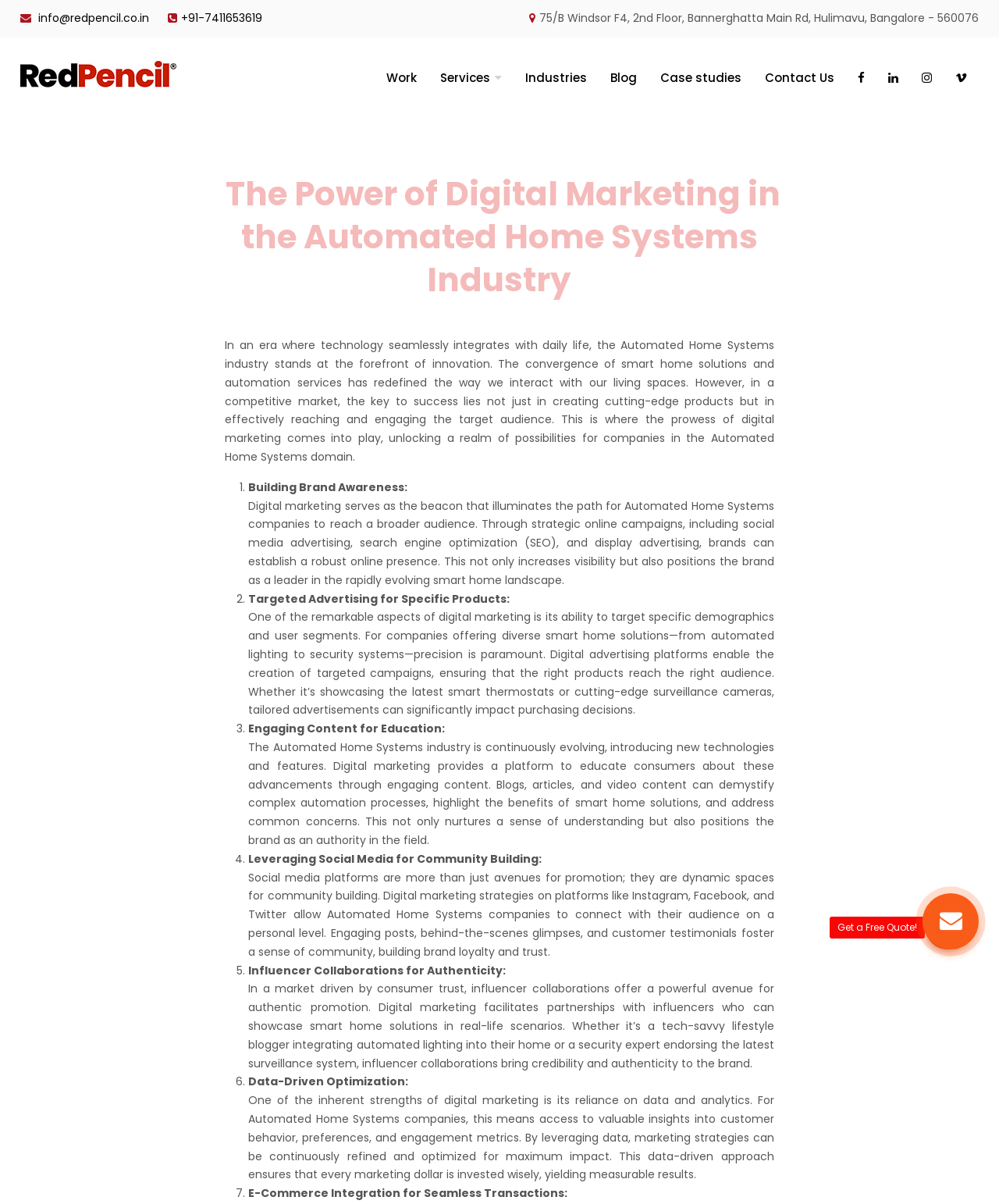Using the elements shown in the image, answer the question comprehensively: What can be done through social media platforms?

The webpage mentions that social media platforms can be used for community building, where companies can connect with their audience on a personal level, foster a sense of community, and build brand loyalty and trust.